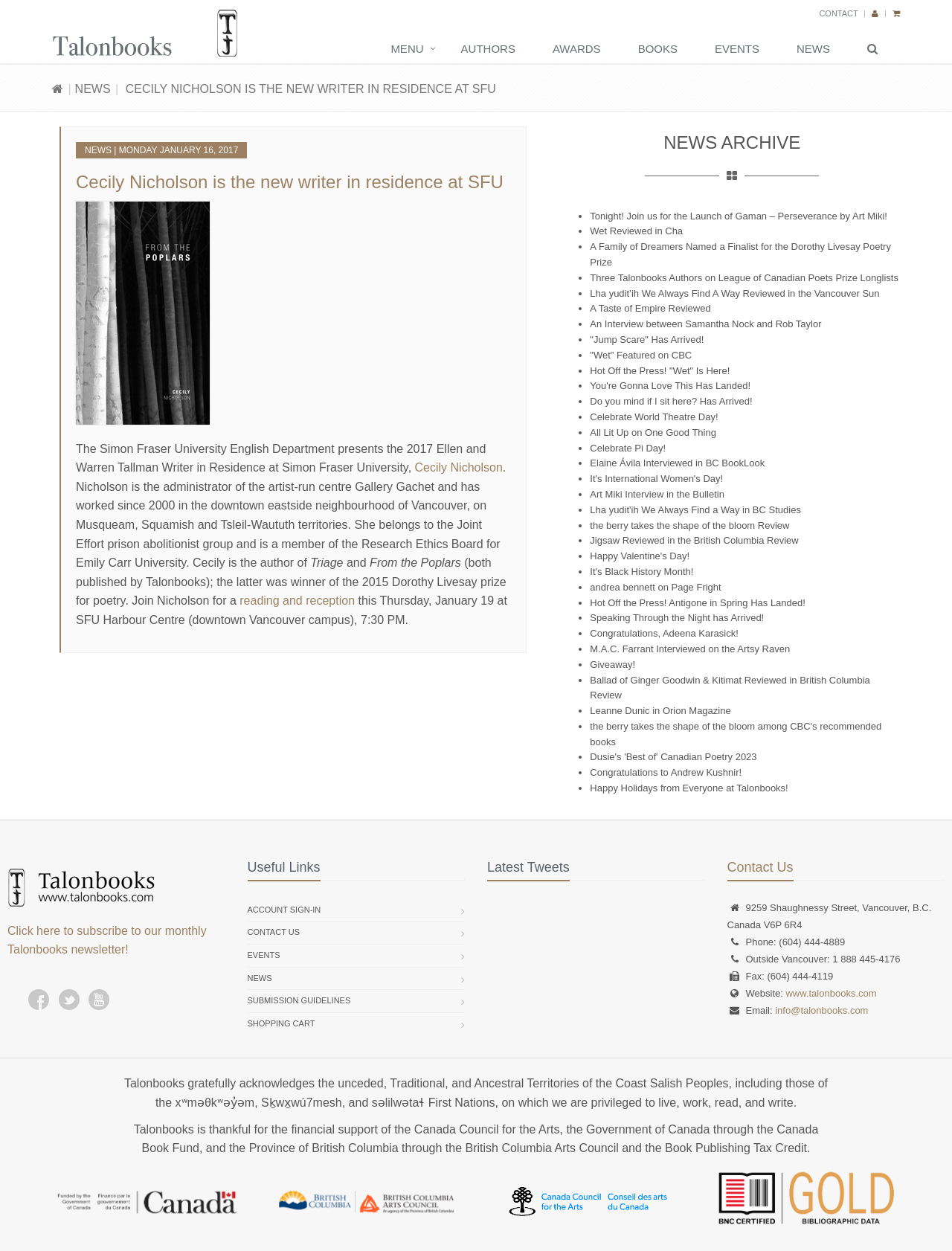Specify the bounding box coordinates of the element's area that should be clicked to execute the given instruction: "Join the reading and reception event". The coordinates should be four float numbers between 0 and 1, i.e., [left, top, right, bottom].

[0.252, 0.475, 0.373, 0.485]